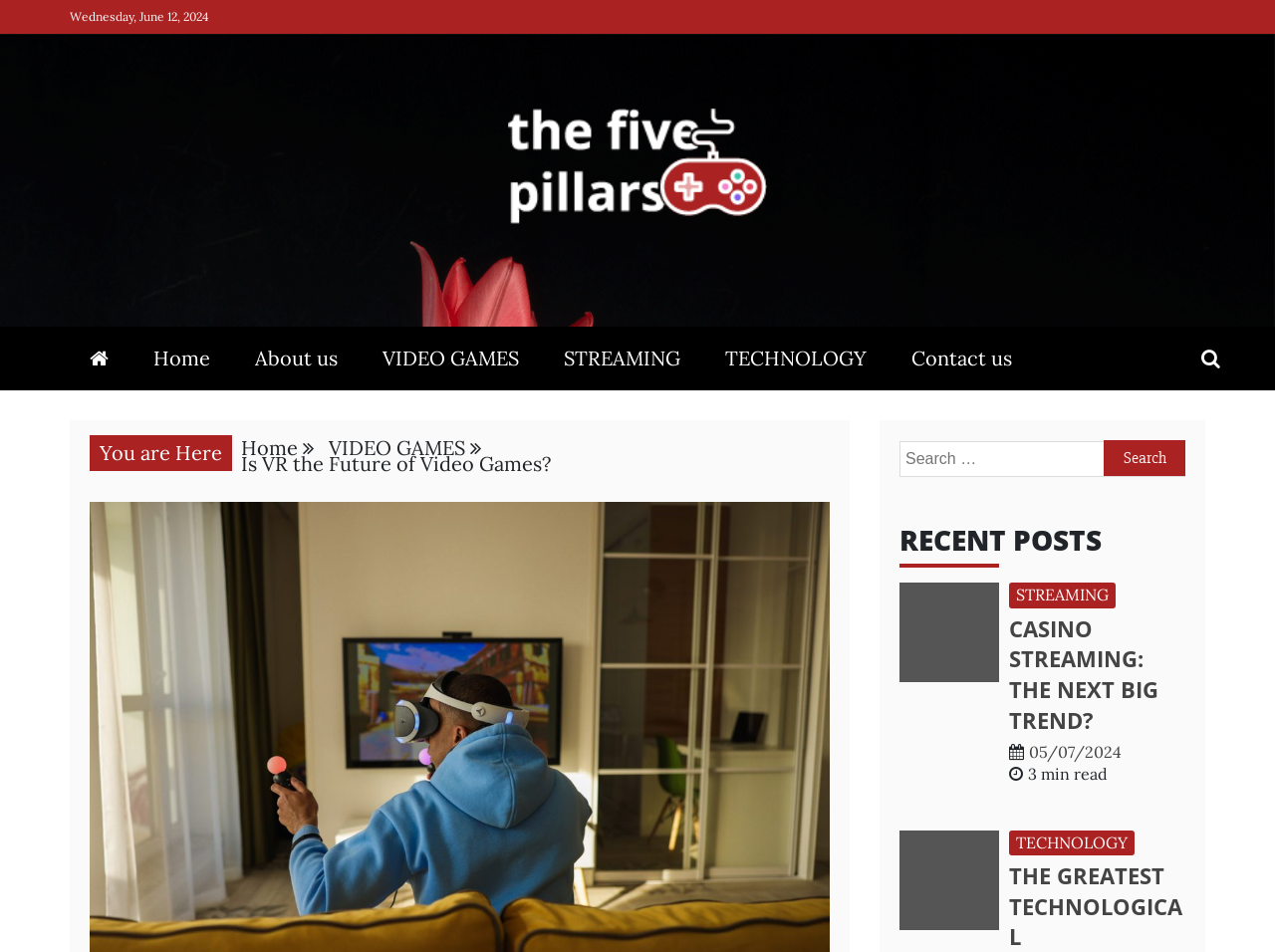Identify the bounding box coordinates for the UI element described as: "Home". The coordinates should be provided as four floats between 0 and 1: [left, top, right, bottom].

[0.189, 0.457, 0.234, 0.483]